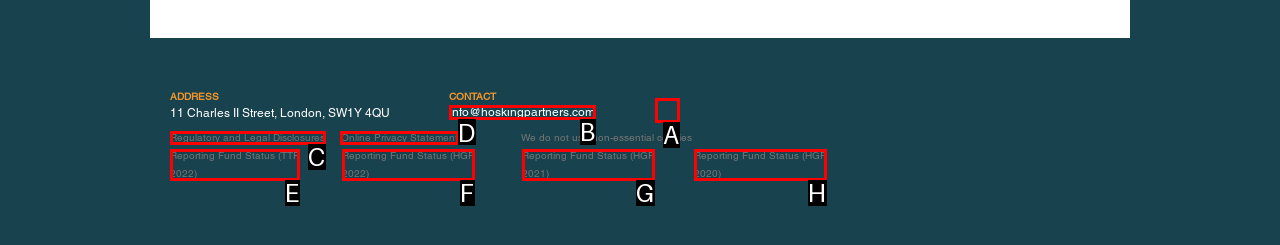Point out which UI element to click to complete this task: read Online Privacy Statement
Answer with the letter corresponding to the right option from the available choices.

D